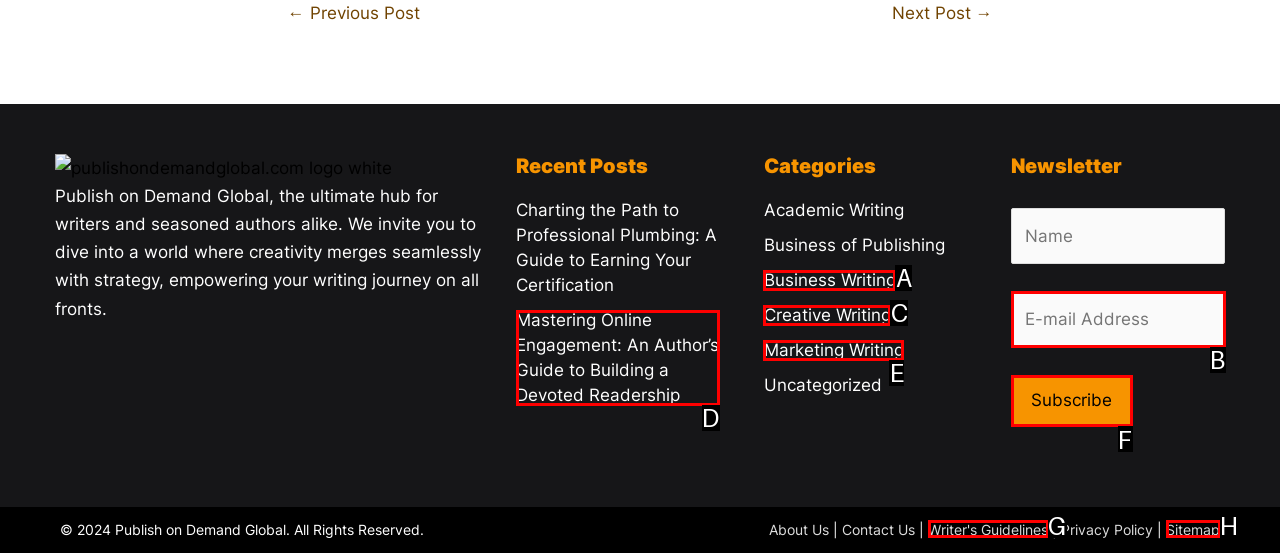Identify the option that corresponds to the description: name="your-email" placeholder="E-mail Address". Provide only the letter of the option directly.

B